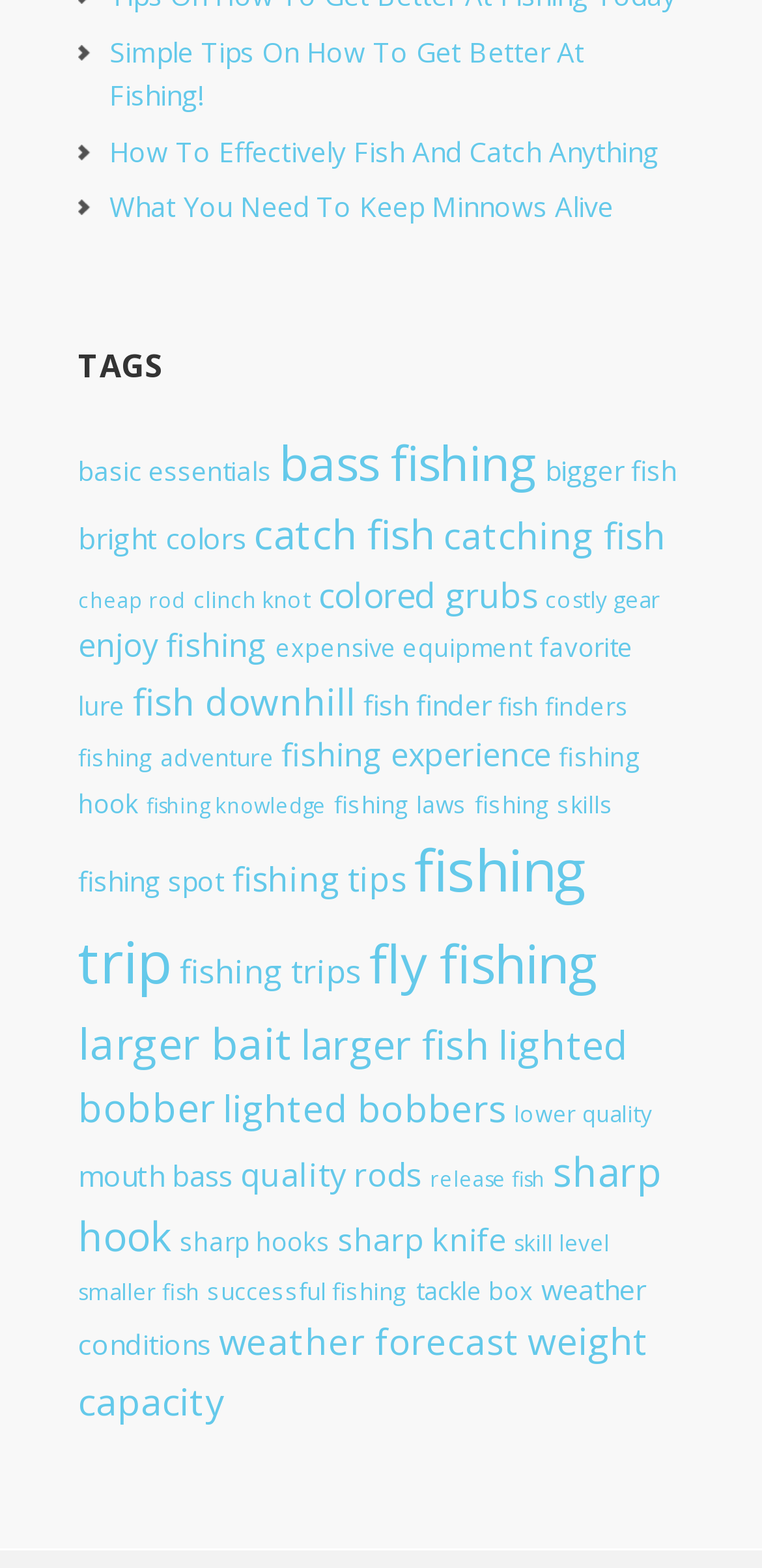Please specify the bounding box coordinates of the area that should be clicked to accomplish the following instruction: "Explore 'bass fishing' category". The coordinates should consist of four float numbers between 0 and 1, i.e., [left, top, right, bottom].

[0.367, 0.275, 0.705, 0.316]